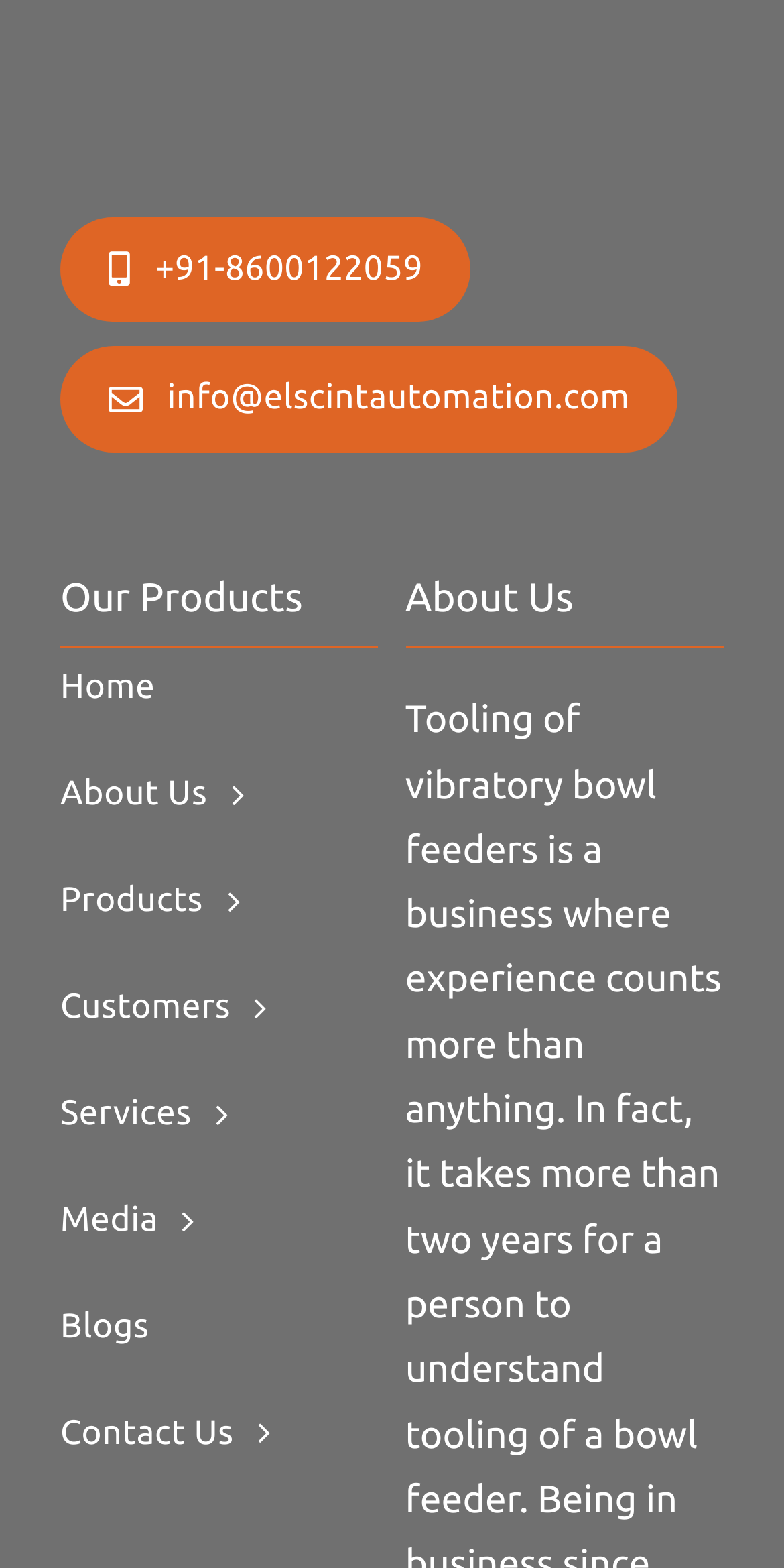What is the email address to contact?
Please give a detailed and elaborate answer to the question.

The email address to contact can be found at the top of the webpage, which is info@elscintautomation.com. This is a clickable link that allows users to quickly send an email to the company.